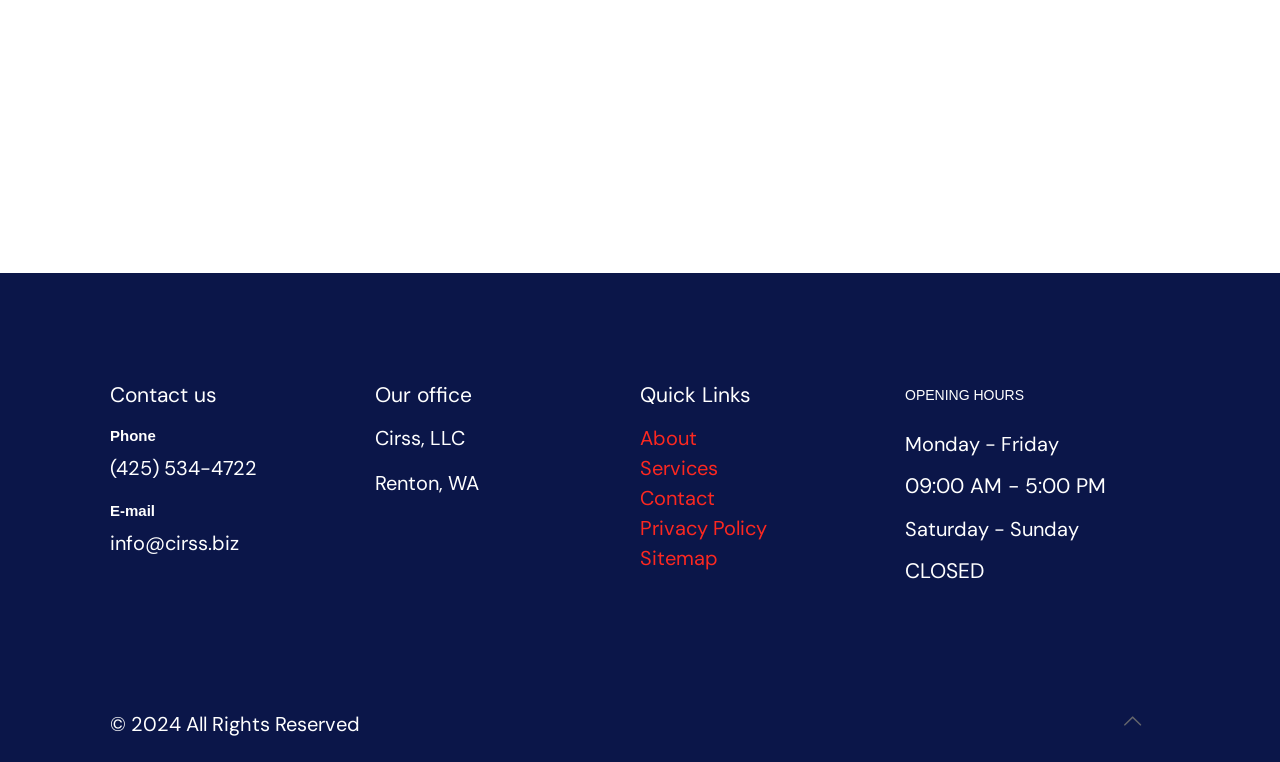What is the location of Cirss, LLC?
Analyze the image and provide a thorough answer to the question.

I found the location by looking at the 'Our office' section, where it is listed as 'Renton, WA'.